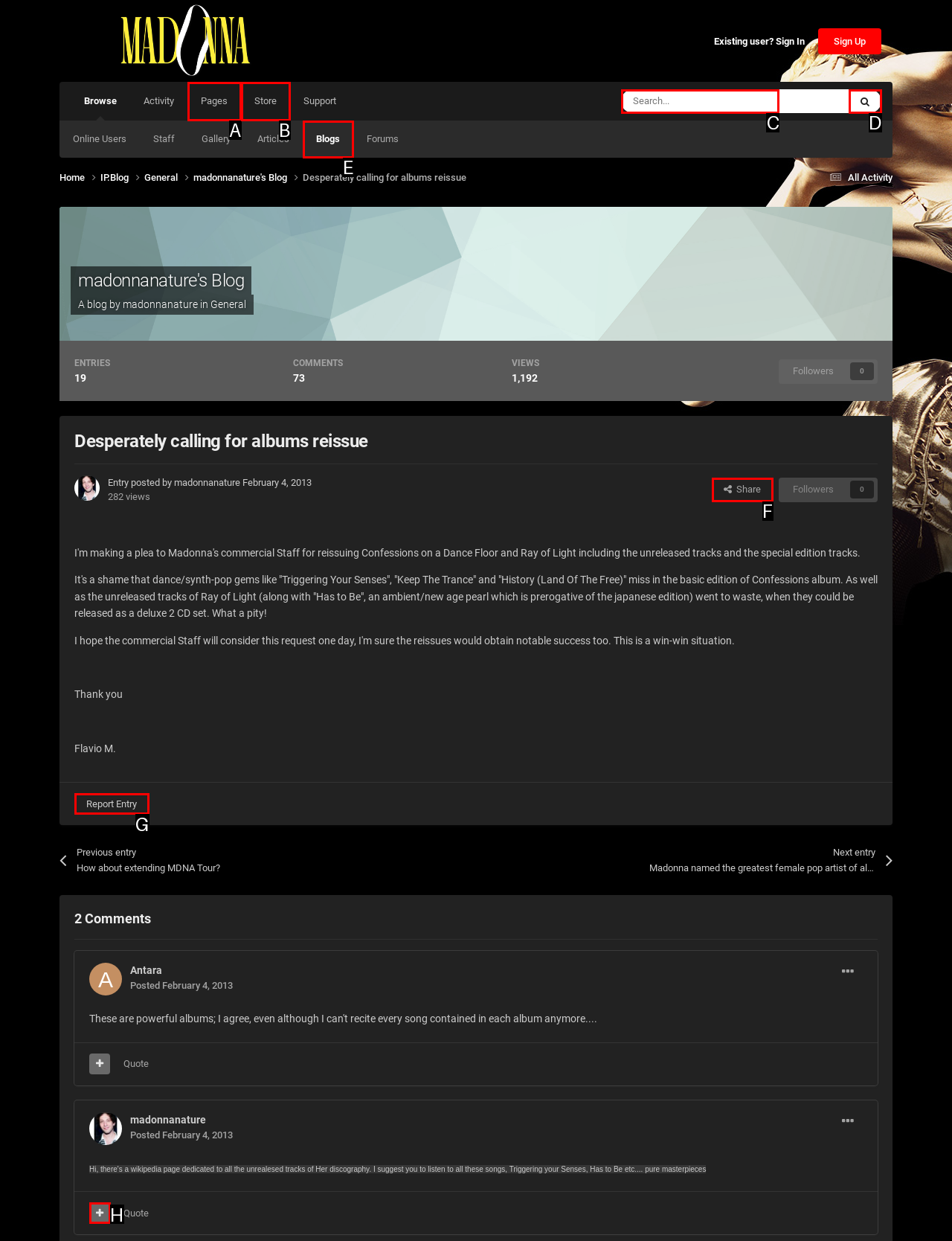Select the letter from the given choices that aligns best with the description: Report Entry. Reply with the specific letter only.

G